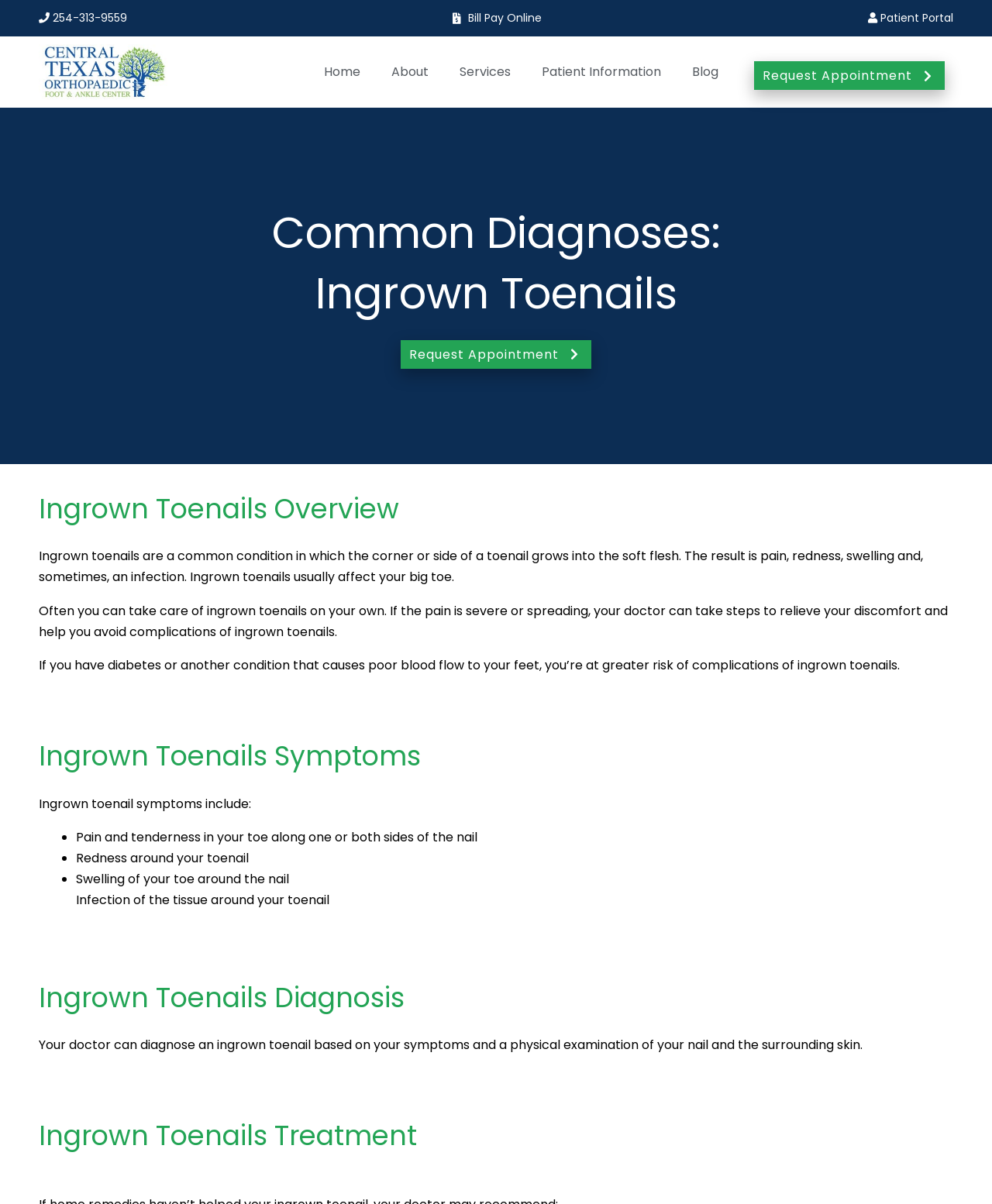Give a one-word or short phrase answer to the question: 
What is the common condition described on this webpage?

Ingrown toenails